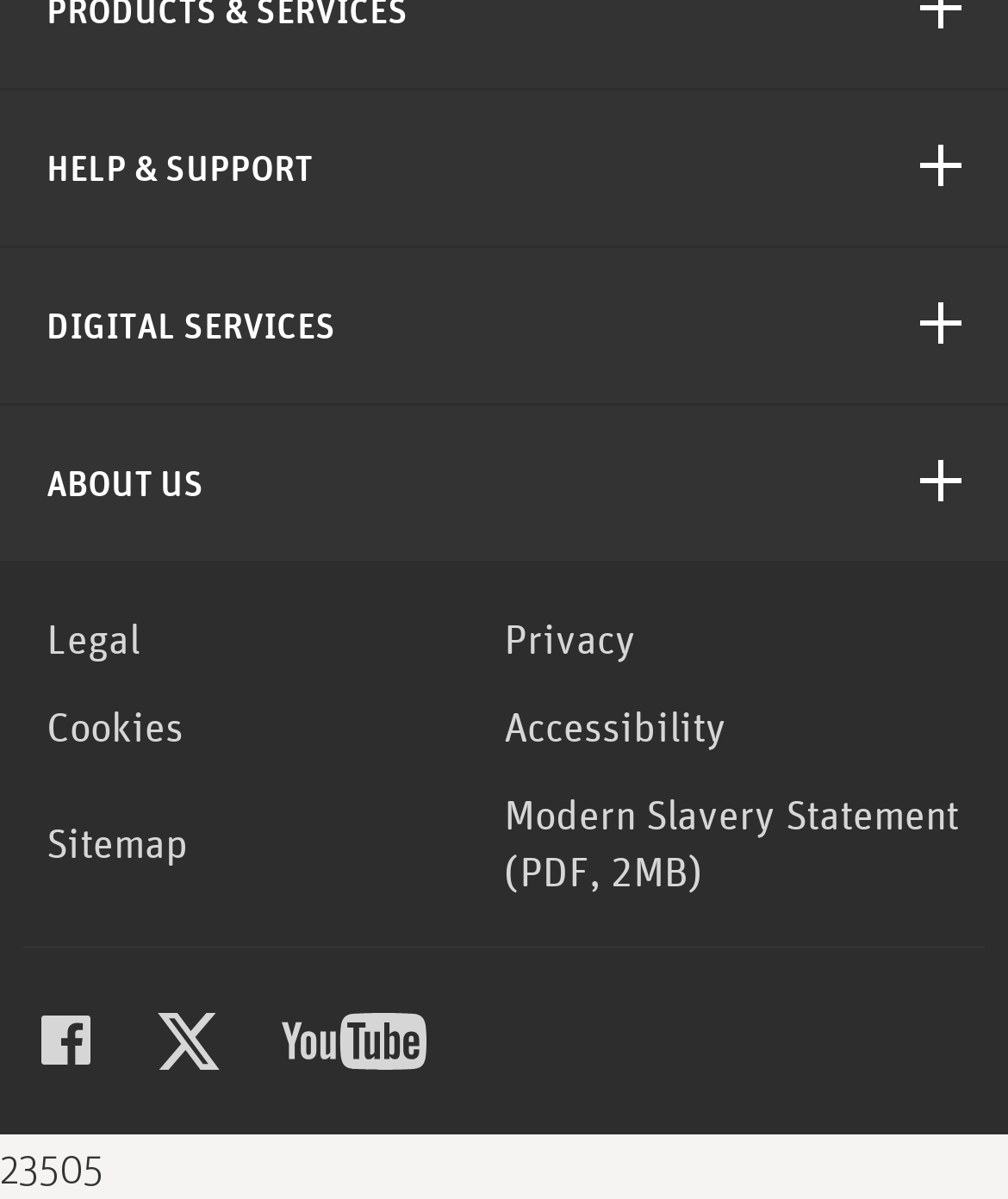Provide a brief response in the form of a single word or phrase:
What is the text at the bottom of the page?

23505